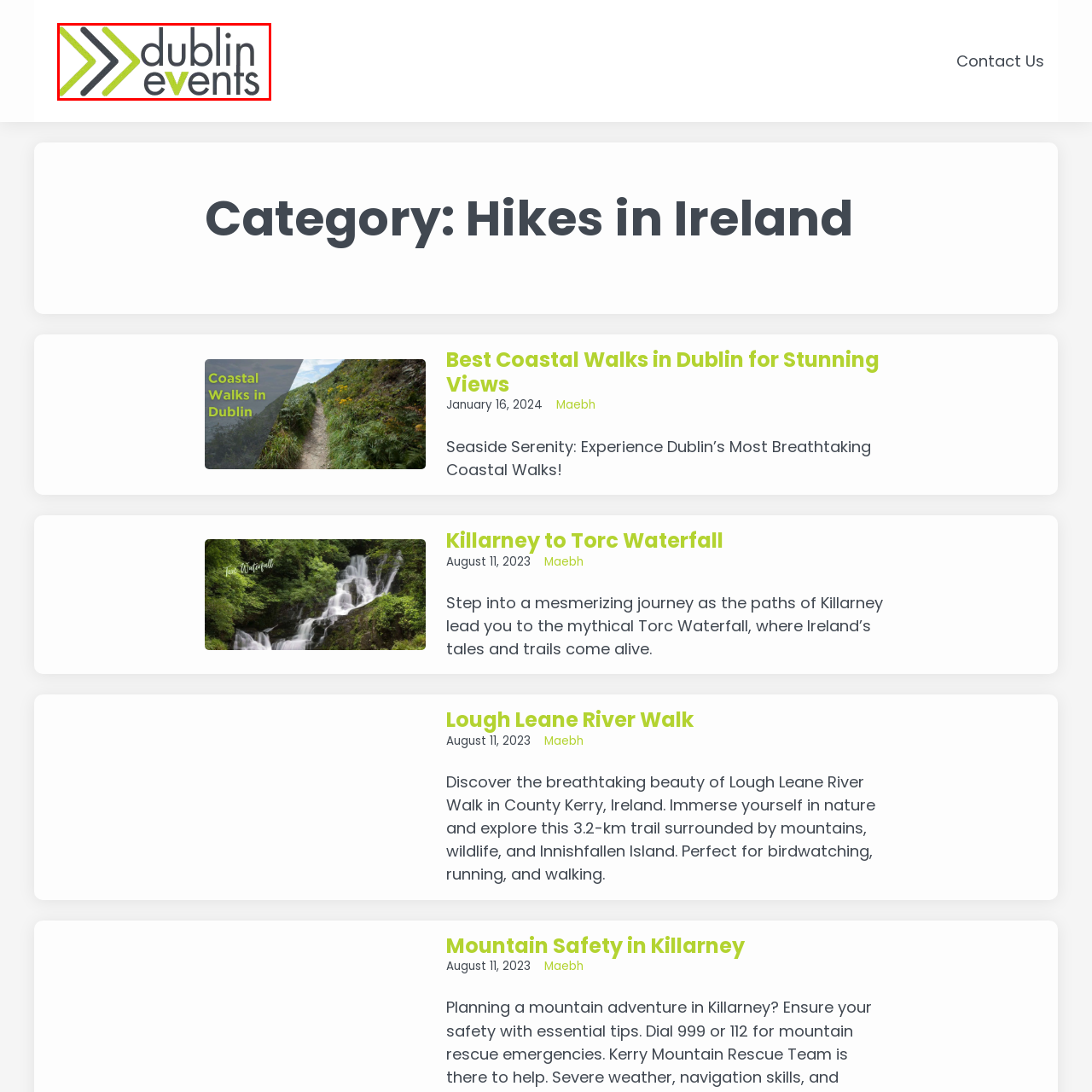What is the purpose of the logo?
Inspect the image inside the red bounding box and answer the question with as much detail as you can.

The logo serves as a gateway for locals and visitors alike to discover what the city has to offer in terms of cultural and recreational events, inviting viewers to explore various activities and happenings in Dublin.